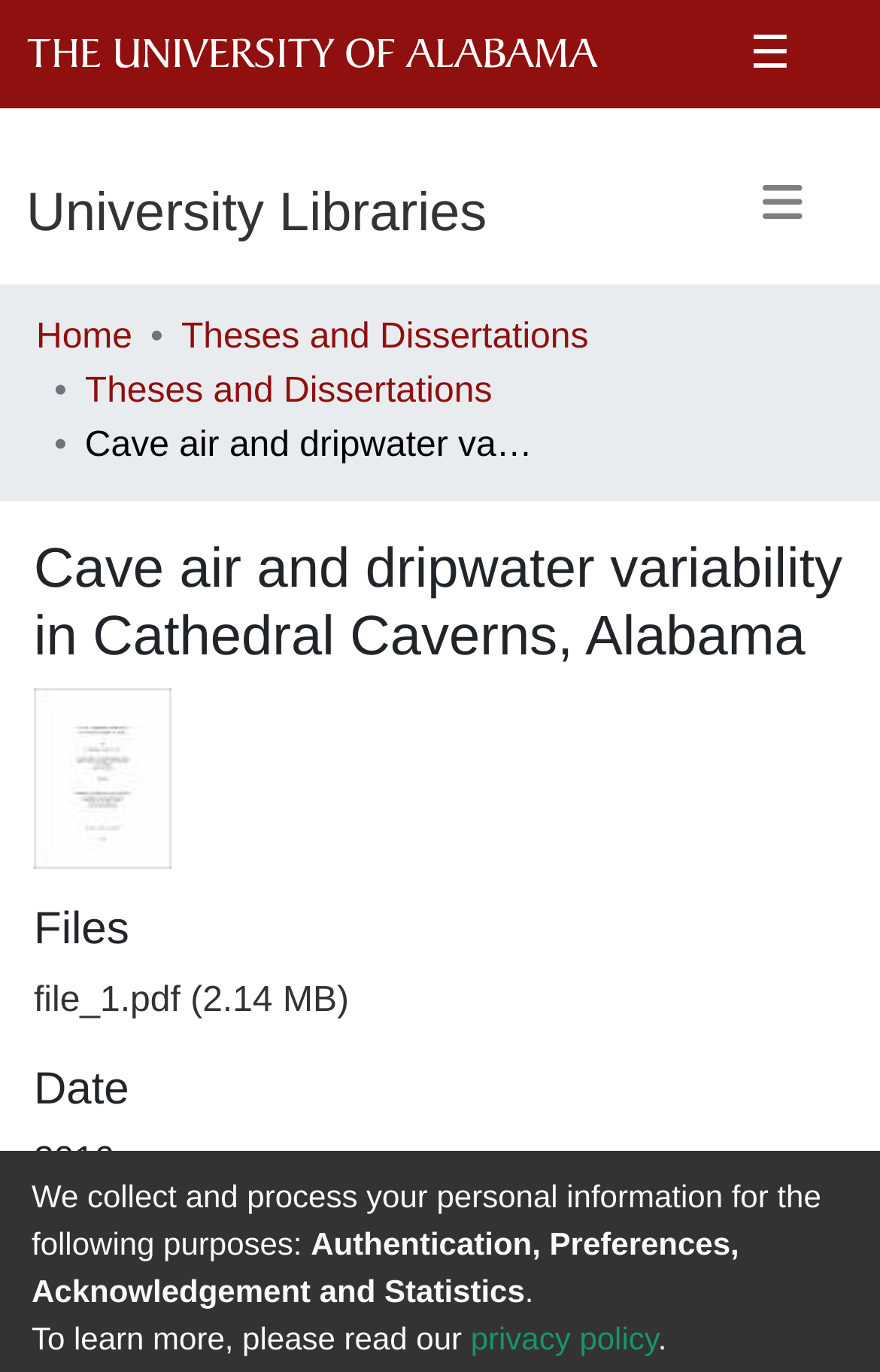Locate the bounding box coordinates of the item that should be clicked to fulfill the instruction: "Read the article about getting your garden ready for spring".

None